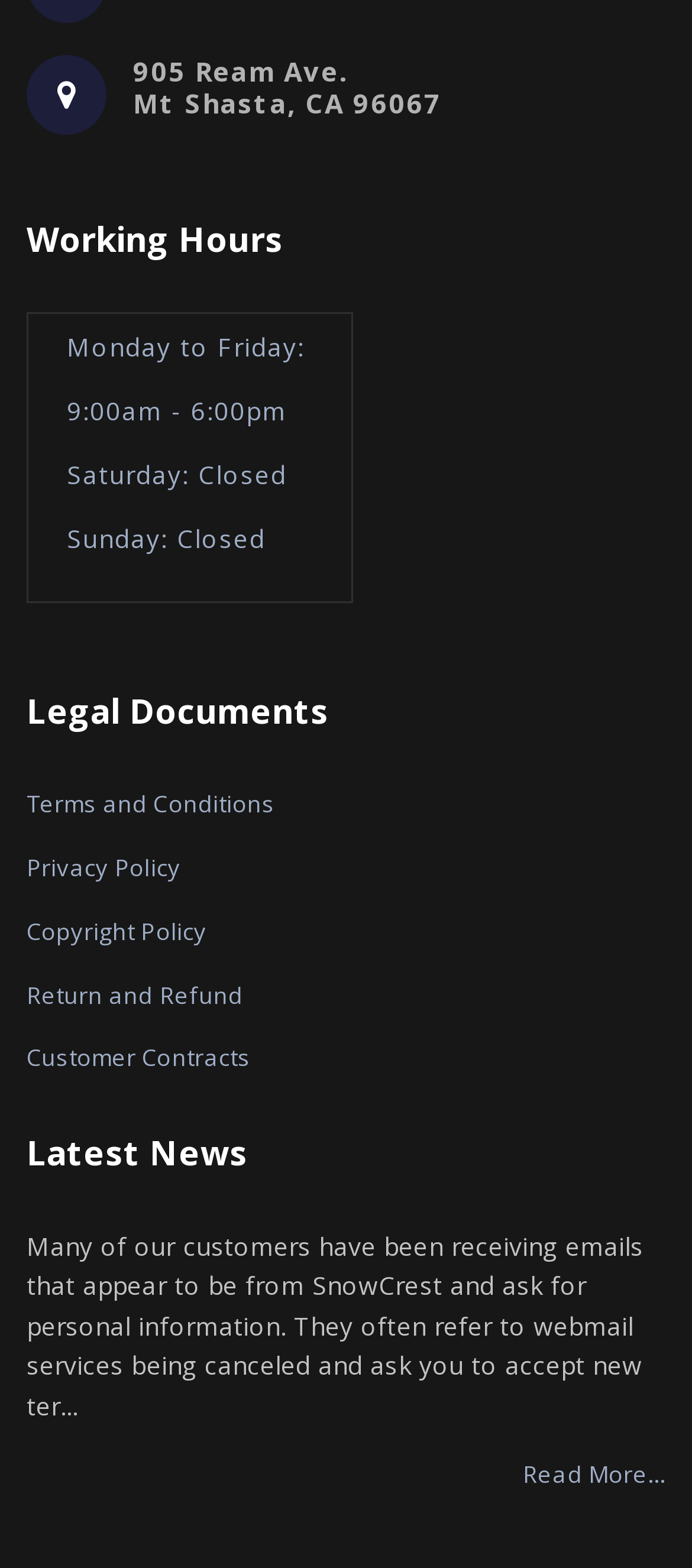Use a single word or phrase to answer the question: 
Is the location open on Saturdays?

No